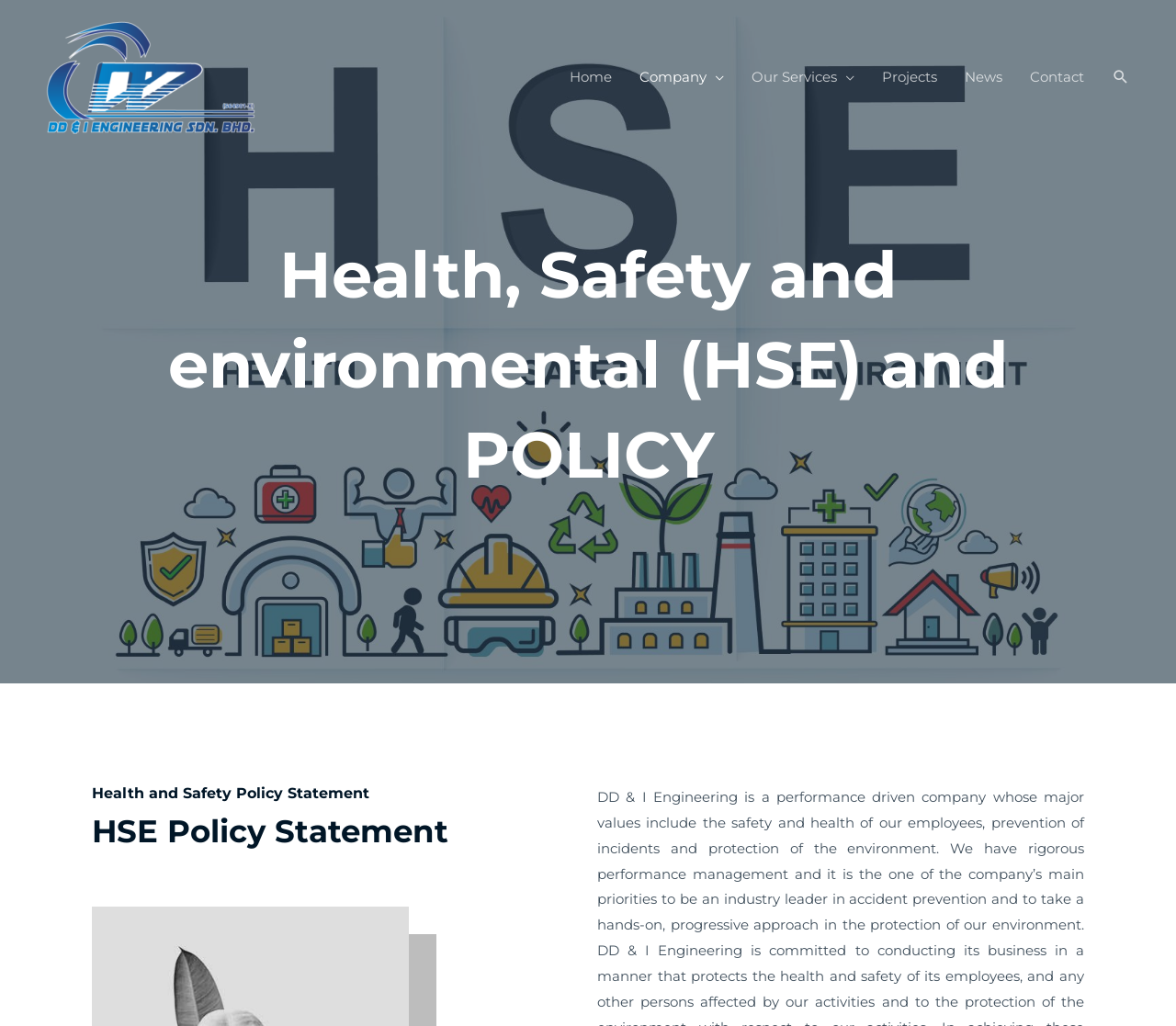What is the purpose of the search icon link?
Provide an in-depth and detailed answer to the question.

The search icon link is likely used for searching the website, as it is a common convention to have a search function on a website, and the link is labeled as 'Search icon link'.